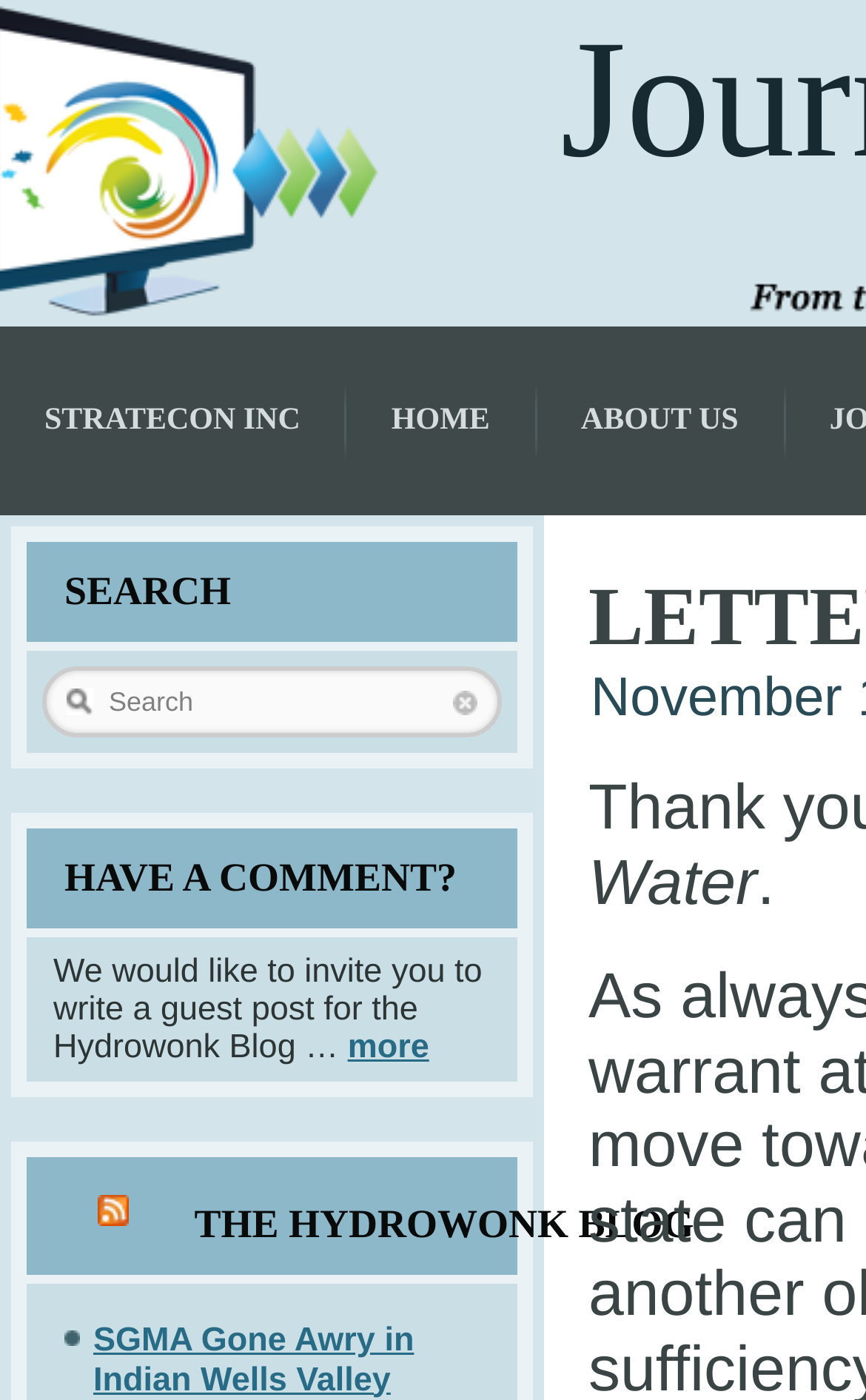What type of feed is available?
Analyze the image and provide a thorough answer to the question.

I found a link element with the text 'RSS', and an image element with the same text. This suggests that the webpage provides an RSS feed.